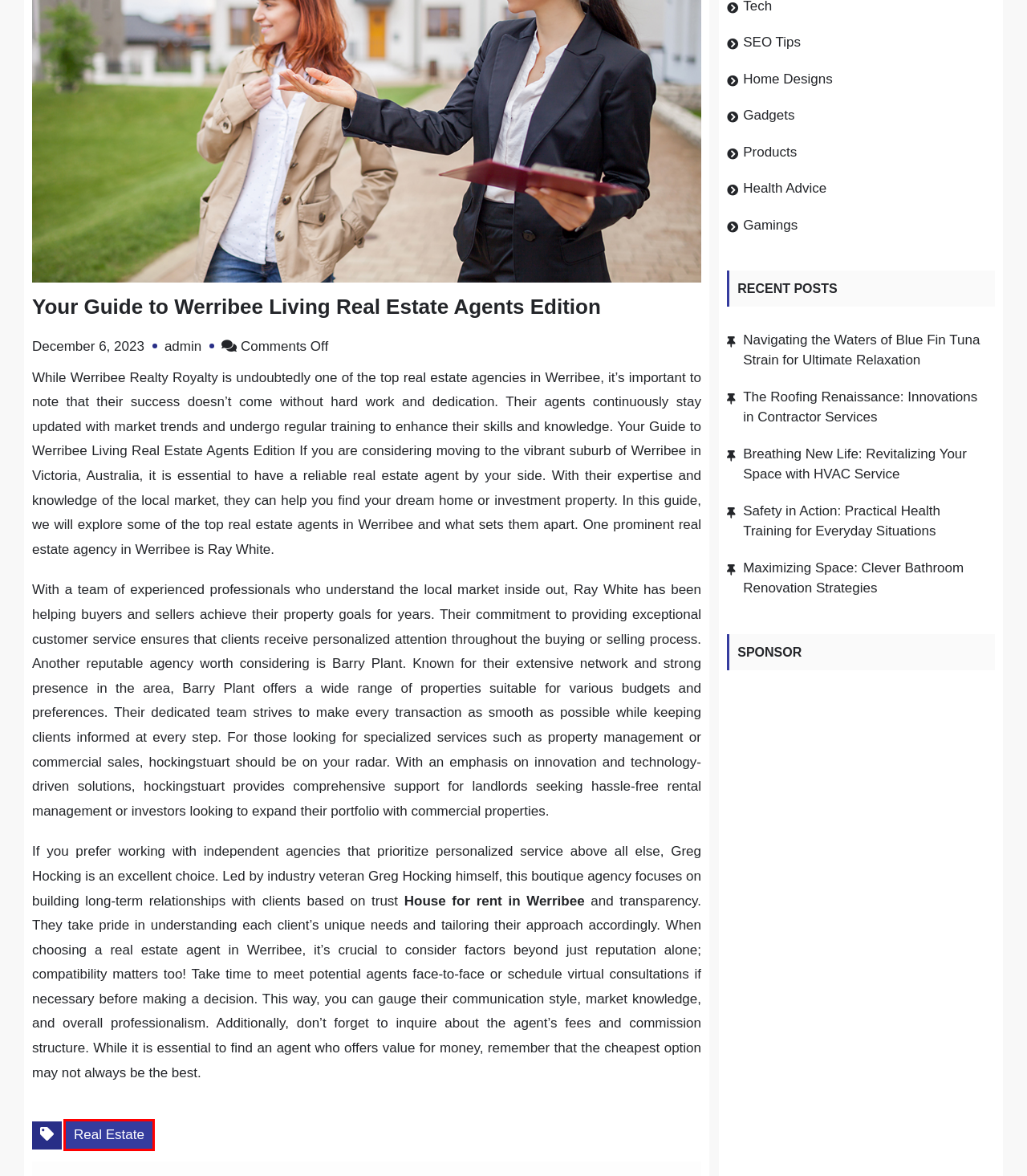You are given a screenshot of a webpage with a red rectangle bounding box around an element. Choose the best webpage description that matches the page after clicking the element in the bounding box. Here are the candidates:
A. Maximizing Space: Clever Bathroom Renovation Strategies – English And Elephants
B. admin – English And Elephants
C. Click Mastery Exam Speed Test Extravaganza – English And Elephants
D. Safety in Action: Practical Health Training for Everyday Situations – English And Elephants
E. SEO Tips – English And Elephants
F. Navigating the Waters of Blue Fin Tuna Strain for Ultimate Relaxation – English And Elephants
G. Real Estate – English And Elephants
H. Breathing New Life: Revitalizing Your Space with HVAC Service – English And Elephants

G